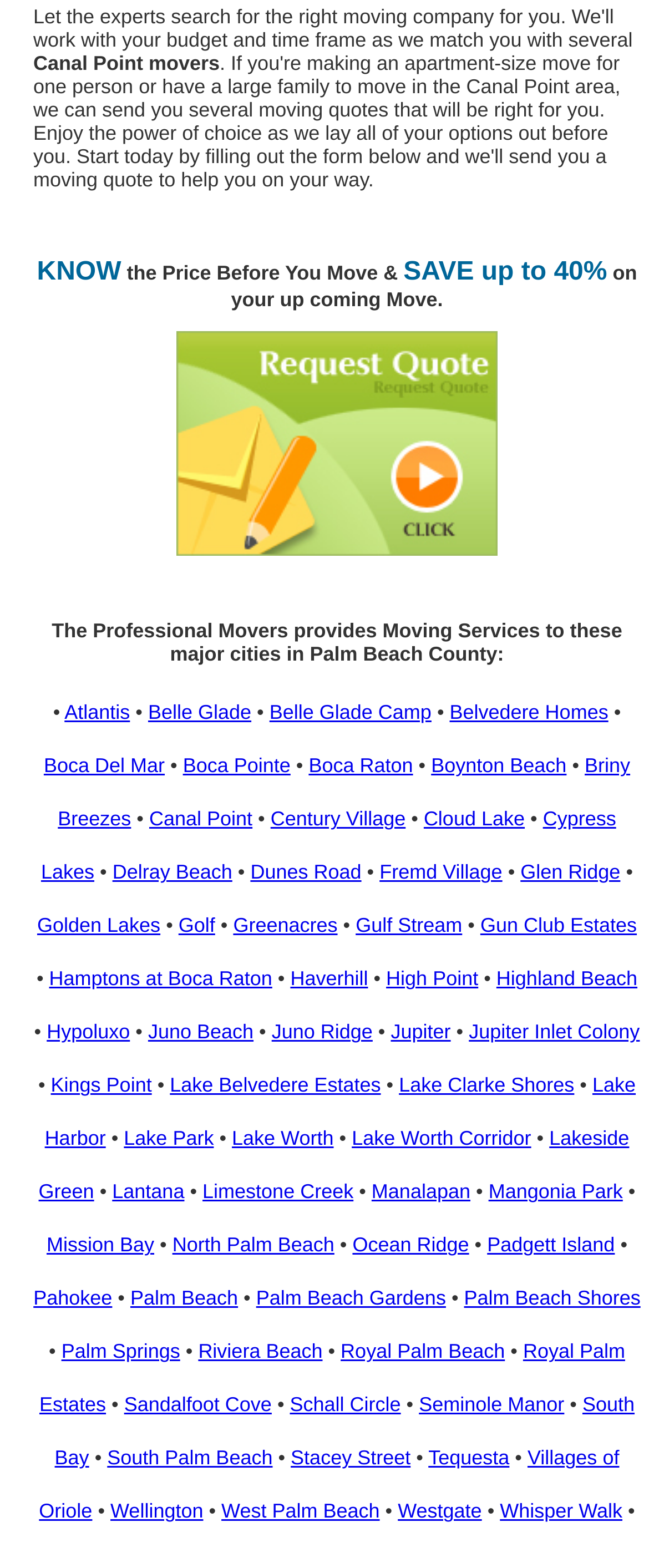Please identify the bounding box coordinates of the region to click in order to complete the given instruction: "Get a quote for moving in Boca Raton". The coordinates should be four float numbers between 0 and 1, i.e., [left, top, right, bottom].

[0.476, 0.481, 0.636, 0.496]